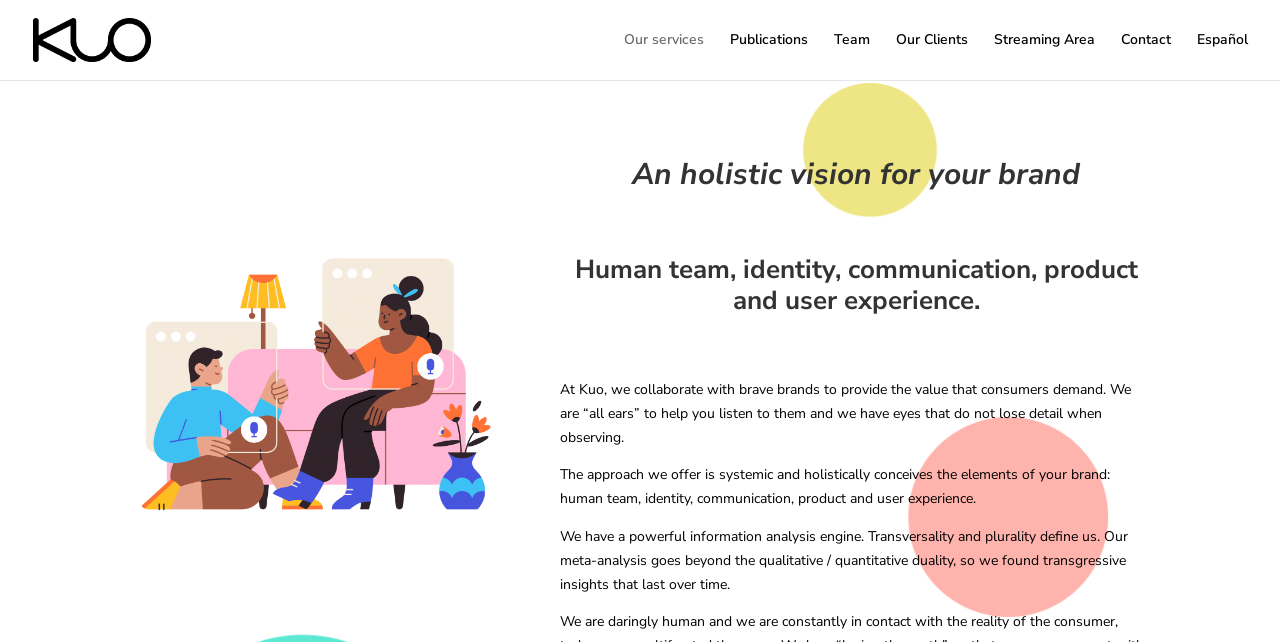Provide the text content of the webpage's main heading.

An holistic vision for your brand